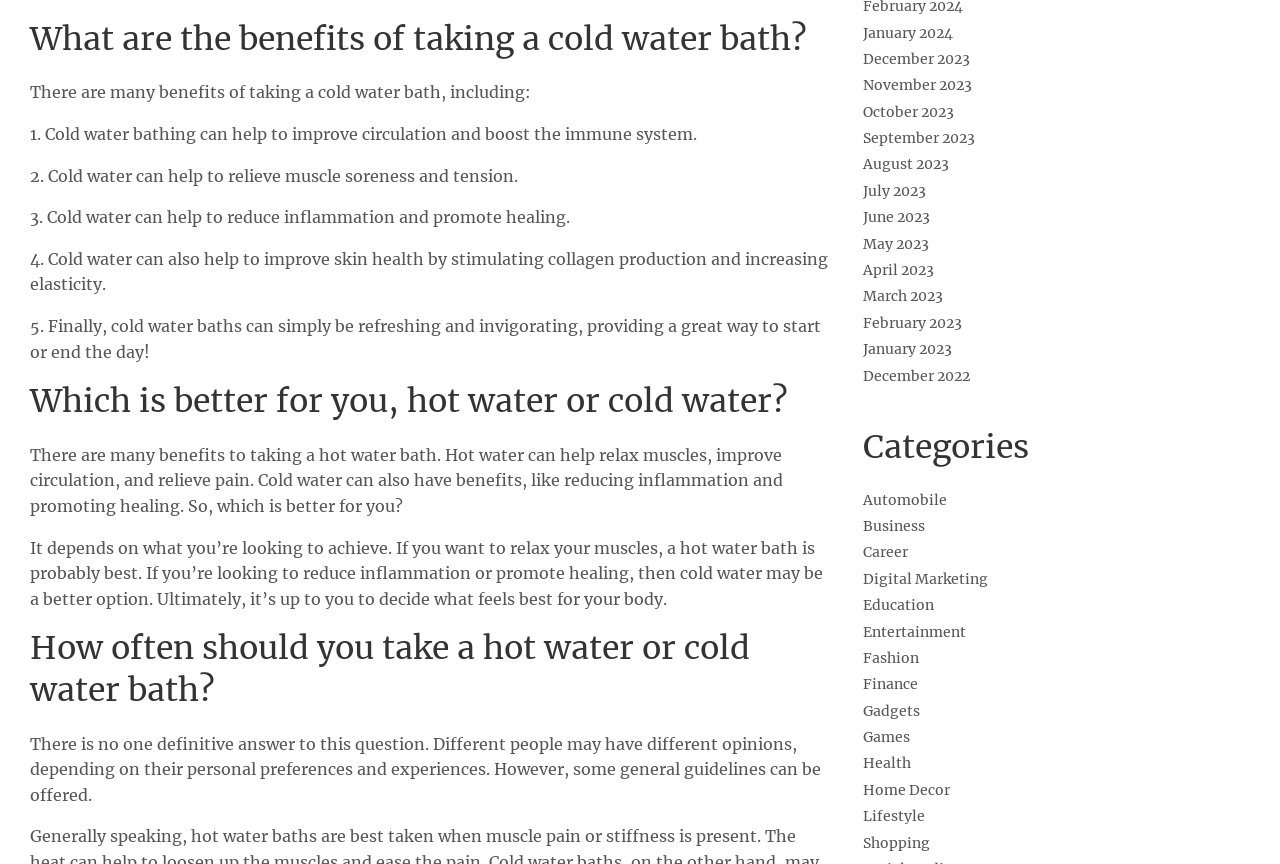Locate the bounding box coordinates of the element to click to perform the following action: 'Explore 'Health' category'. The coordinates should be given as four float values between 0 and 1, in the form of [left, top, right, bottom].

[0.674, 0.874, 0.712, 0.895]